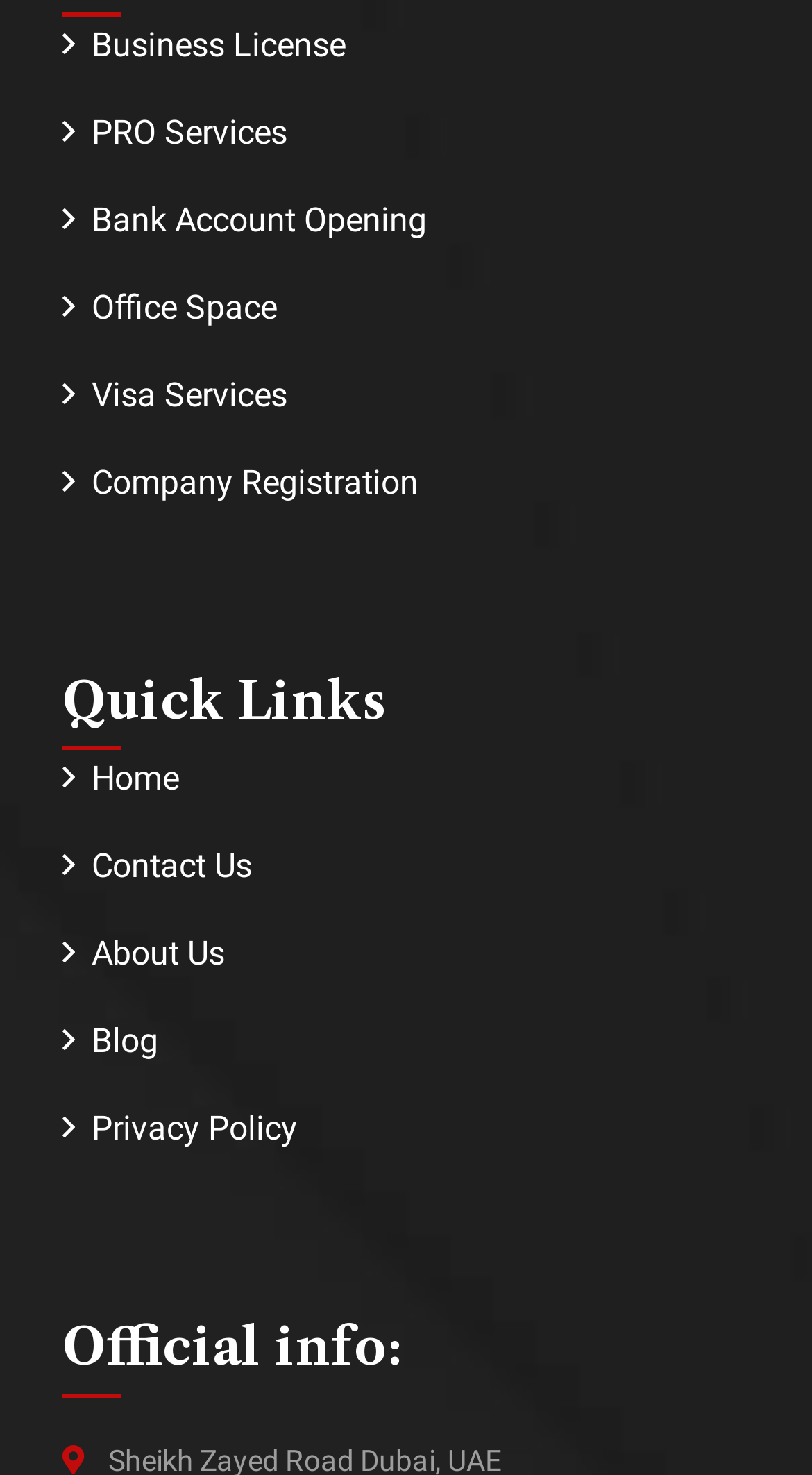Identify and provide the bounding box for the element described by: "Privacy Policy".

[0.077, 0.752, 0.367, 0.779]